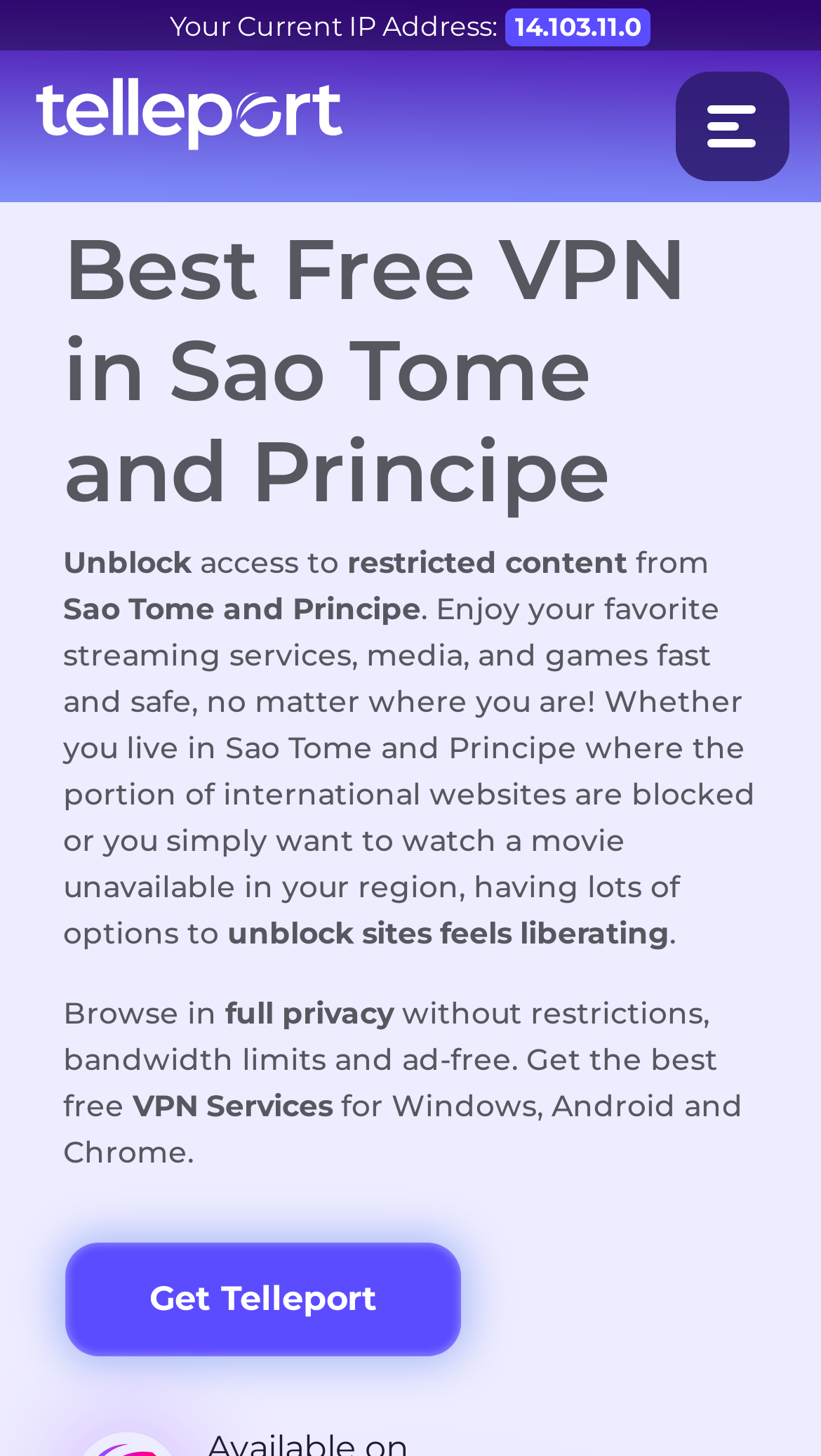Give a detailed account of the webpage's layout and content.

The webpage is about Telleport's VPN services in Sao Tome and Principe. At the top, there is a logo on the left side, and a heading that reads "Best Free VPN in Sao Tome and Principe" on the right side. Below the heading, there is a section that highlights the benefits of using Telleport's VPN service, which includes unblocking restricted content from around the world. 

On the top-right side, there is a display of the user's current IP address, "14.103.11.0", next to the label "Your Current IP Address:". 

The main content of the webpage is divided into two paragraphs. The first paragraph explains the advantages of using Telleport's VPN service, including enjoying favorite streaming services, media, and games fast and safe, no matter where you are. The second paragraph emphasizes the importance of browsing in full privacy without restrictions, bandwidth limits, and ads. 

At the bottom, there is a call-to-action link "Get Telleport" that encourages users to sign up for the service.